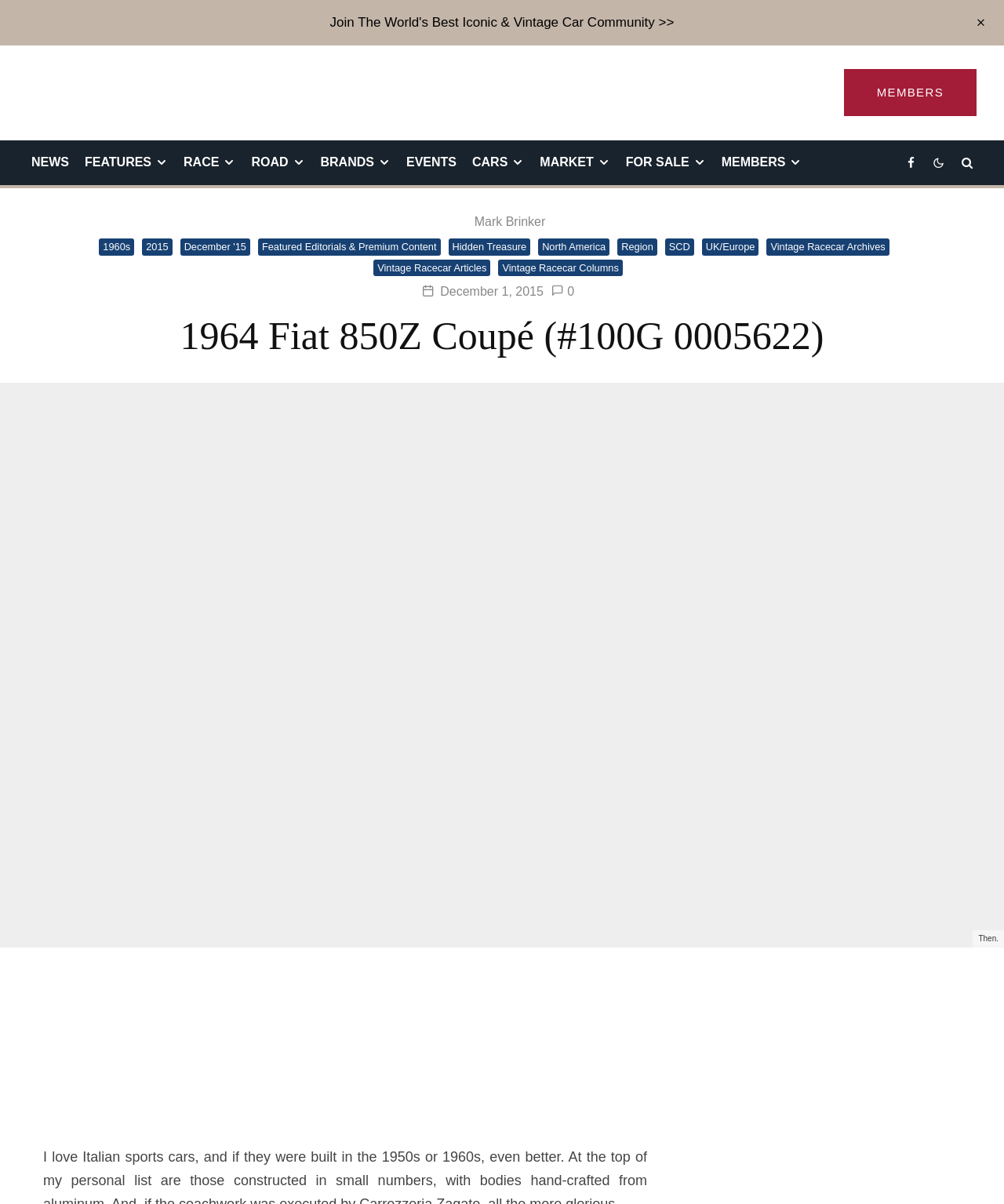Provide a one-word or short-phrase response to the question:
How many images are present on this page?

4